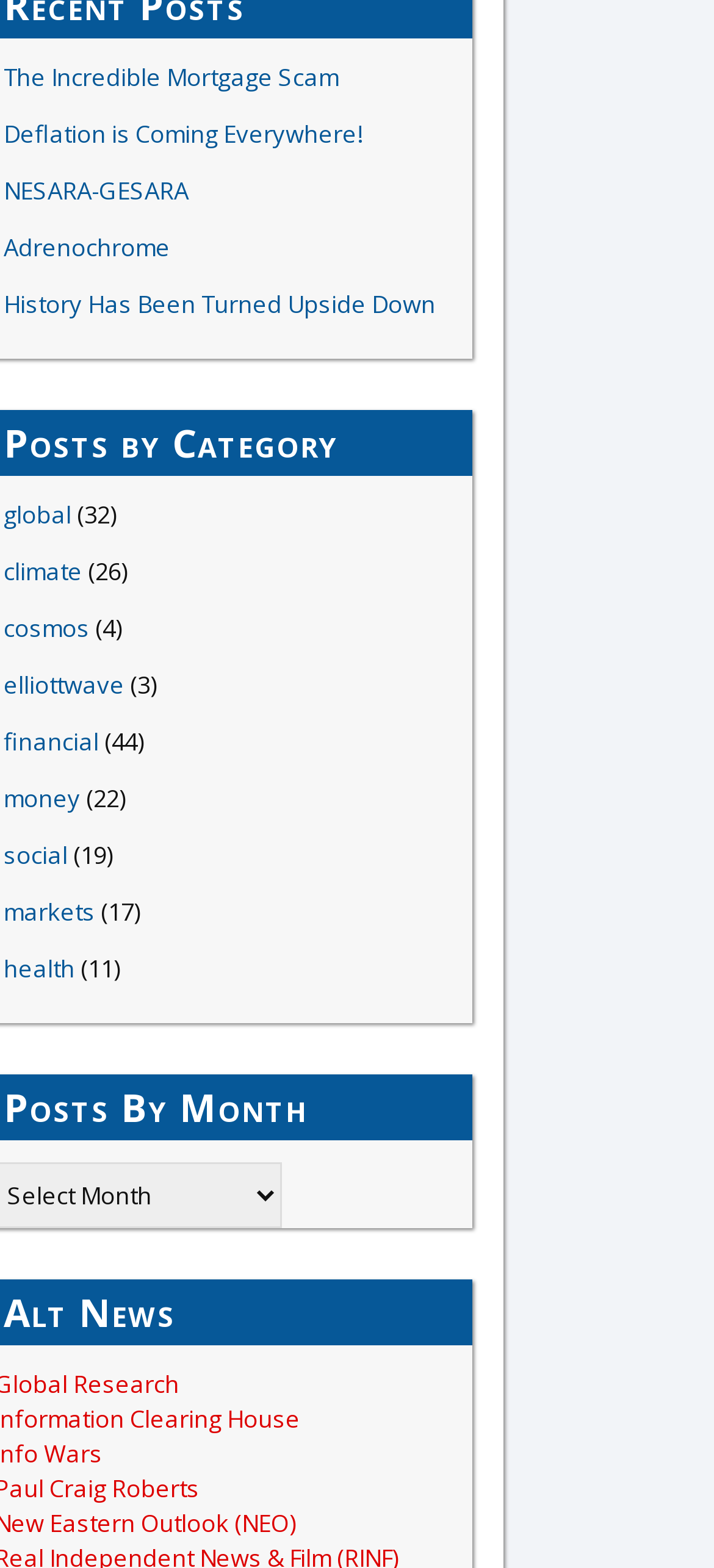Find the bounding box coordinates of the clickable element required to execute the following instruction: "Click on the 'TMGS Home' link". Provide the coordinates as four float numbers between 0 and 1, i.e., [left, top, right, bottom].

None